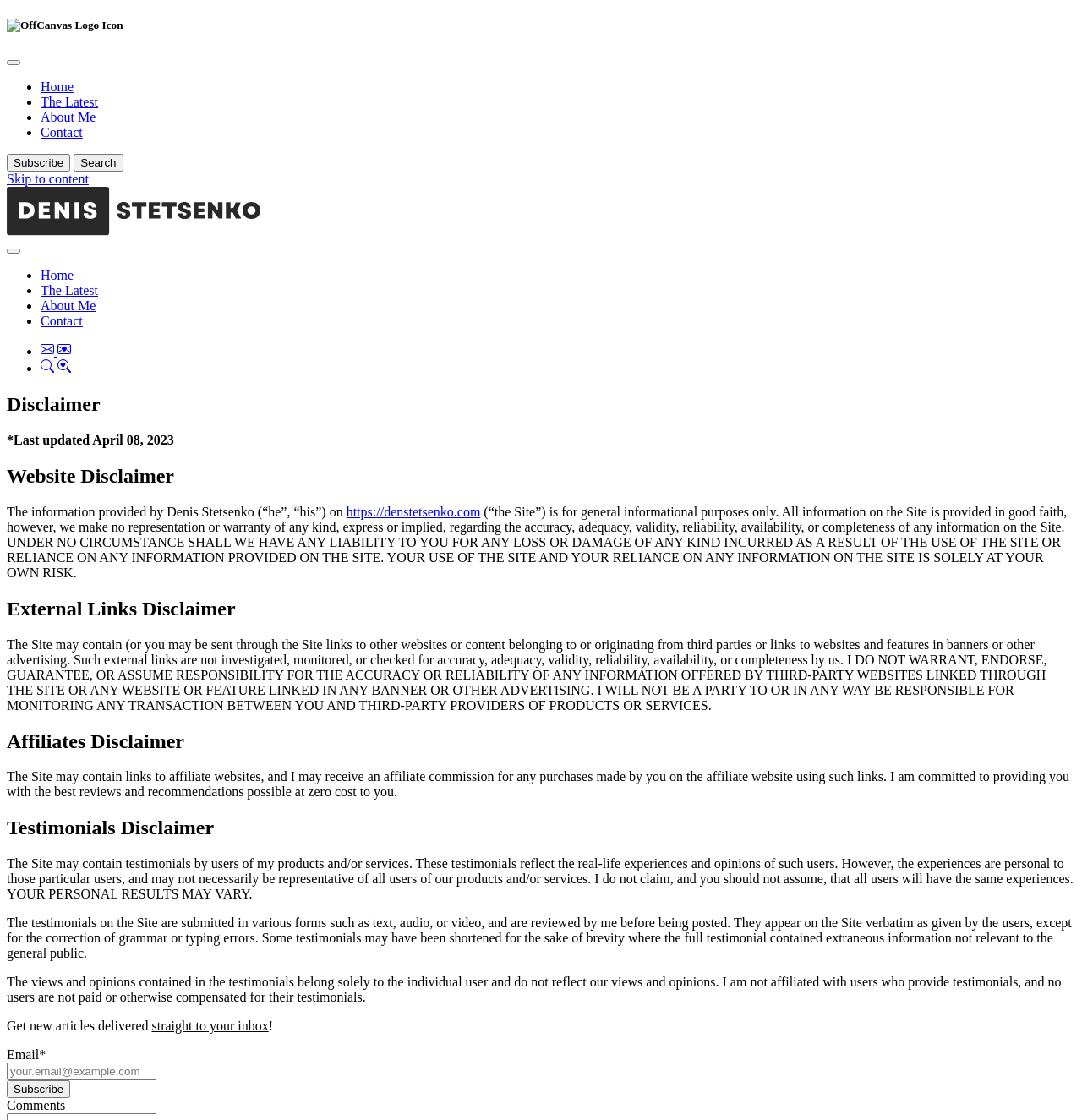Using the information in the image, could you please answer the following question in detail:
What is the purpose of the testimonials on the website?

The testimonials on the website are intended to share the real-life experiences and opinions of users who have used the products and/or services, as mentioned in the Testimonials Disclaimer section.